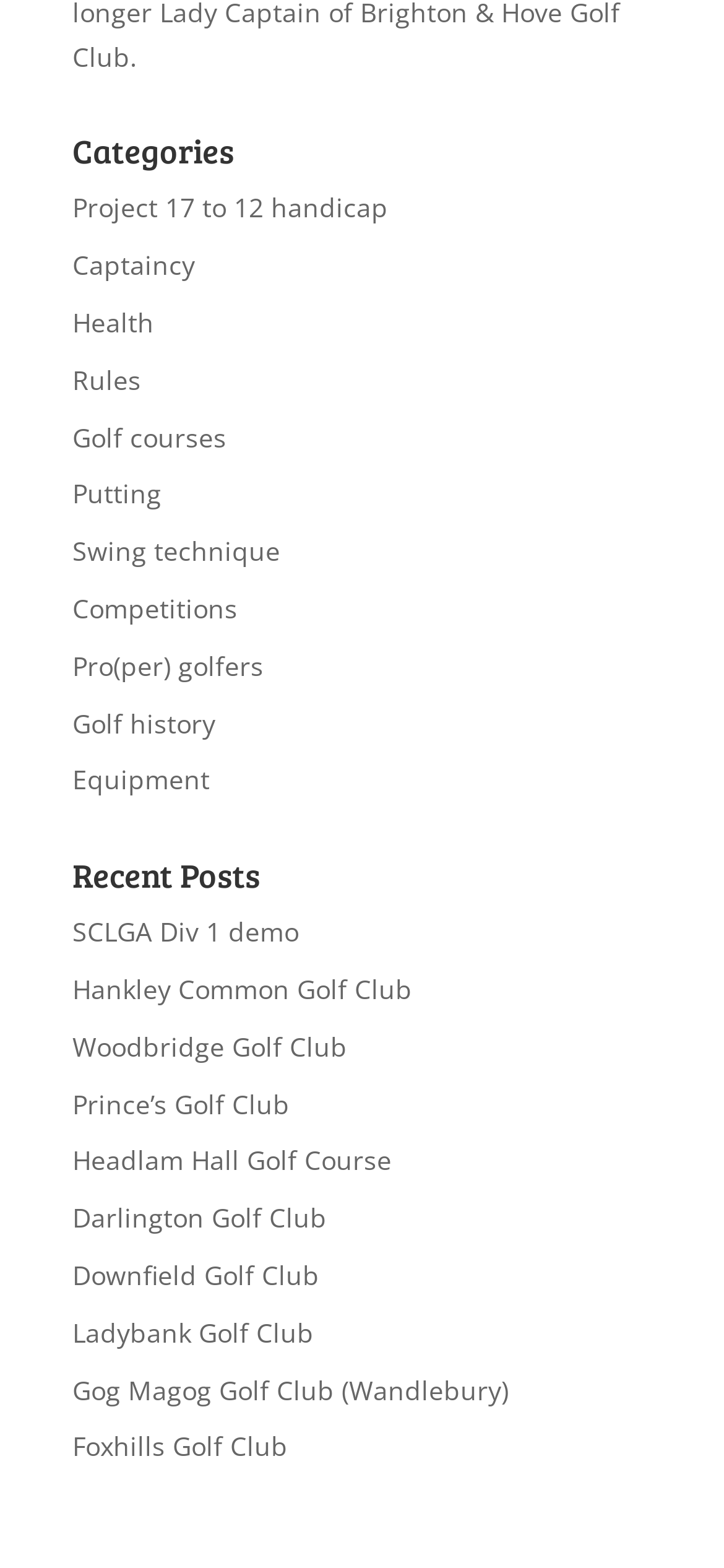Provide the bounding box coordinates for the UI element that is described as: "Golf history".

[0.1, 0.45, 0.297, 0.472]